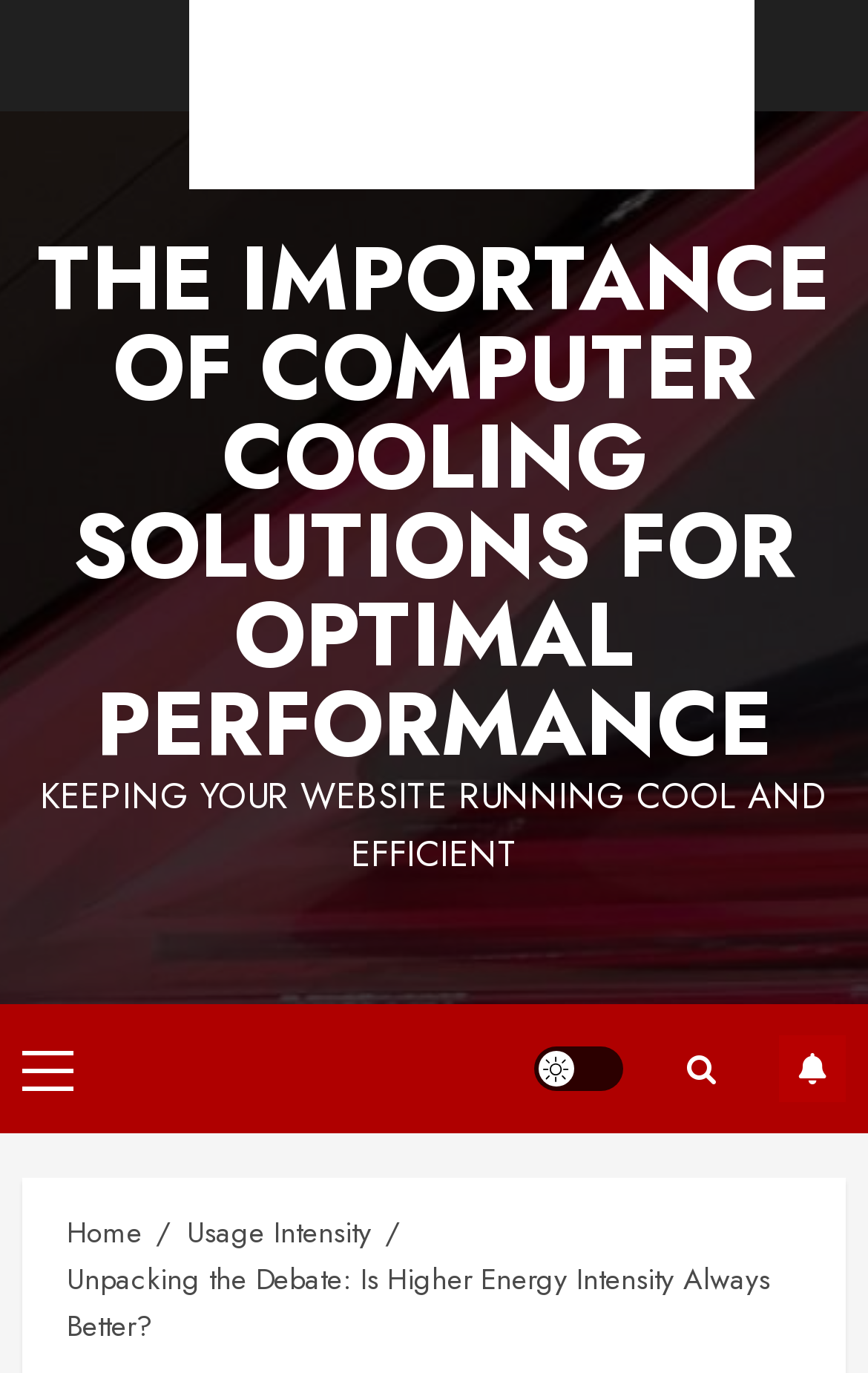Pinpoint the bounding box coordinates of the element you need to click to execute the following instruction: "Toggle the 'Light/Dark Button'". The bounding box should be represented by four float numbers between 0 and 1, in the format [left, top, right, bottom].

[0.615, 0.762, 0.718, 0.795]